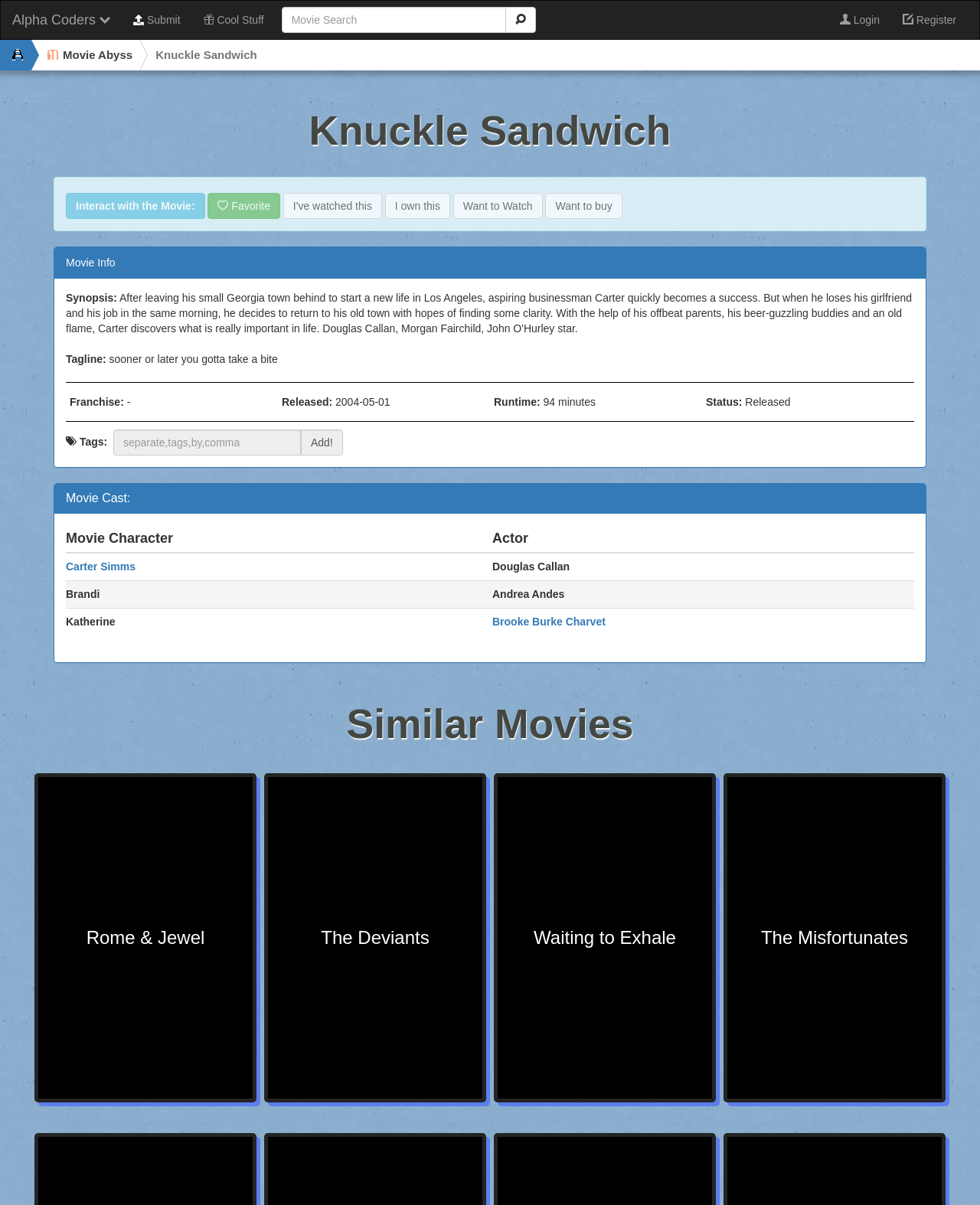Please identify the bounding box coordinates of the element that needs to be clicked to perform the following instruction: "Login to the website".

[0.845, 0.001, 0.909, 0.032]